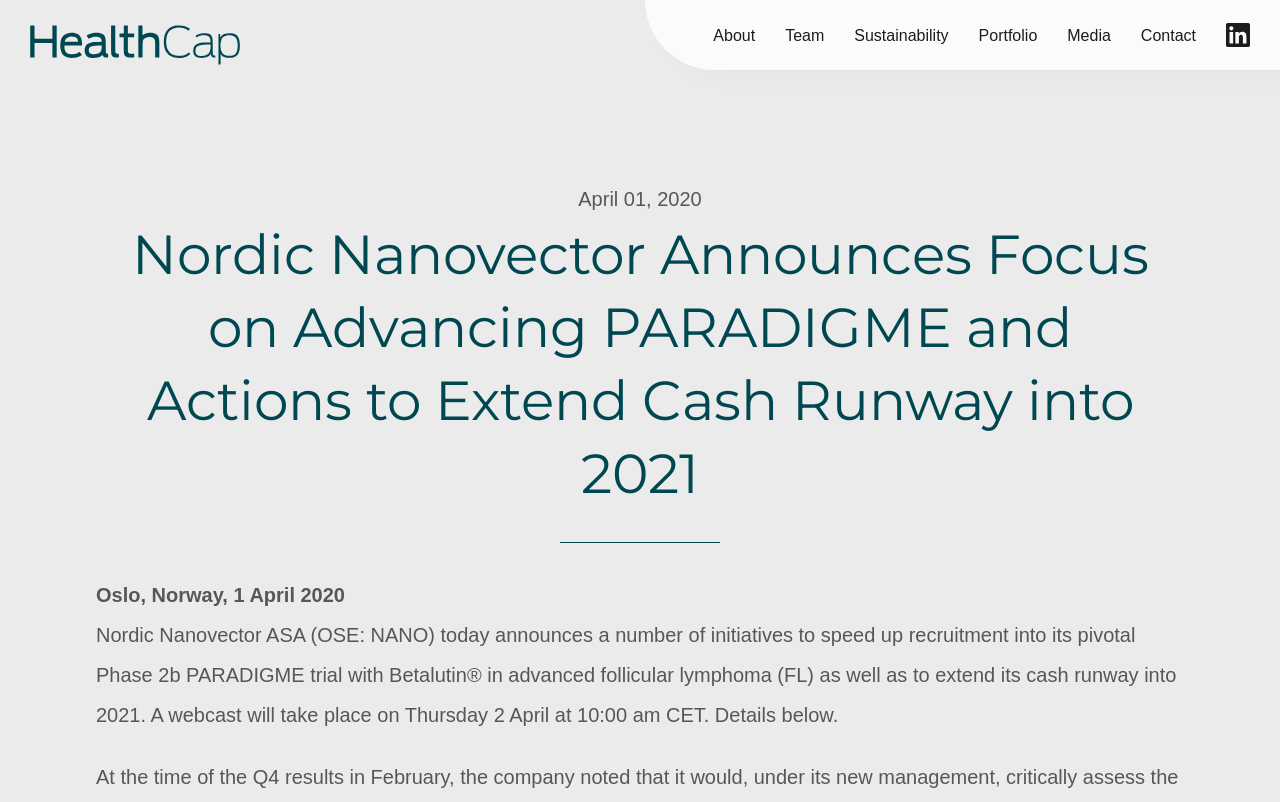Provide an in-depth caption for the elements present on the webpage.

The webpage appears to be a news article or press release from Nordic Nanovector ASA, a company listed on the Oslo Stock Exchange (OSE: NANO). At the top of the page, there are seven links: "About", "Team", "Sustainability", "Portfolio", "Media", "Contact", and a LinkedIn logo, which are aligned horizontally and take up about half of the top section of the page.

Below the links, there is a date "April 01, 2020" displayed prominently. The main heading of the page, "Nordic Nanovector Announces Focus on Advancing PARADIGME and Actions to Extend Cash Runway into 2021", is centered and takes up about half of the page's width.

Under the heading, there is a paragraph of text that provides more details about the company's initiatives to speed up recruitment into its Phase 2b PARADIGME trial and extend its cash runway into 2021. The text also mentions a webcast that will take place on Thursday, 2 April at 10:00 am CET, with details provided below.

The overall layout of the page is clean, with a clear hierarchy of information and ample whitespace to separate the different elements.